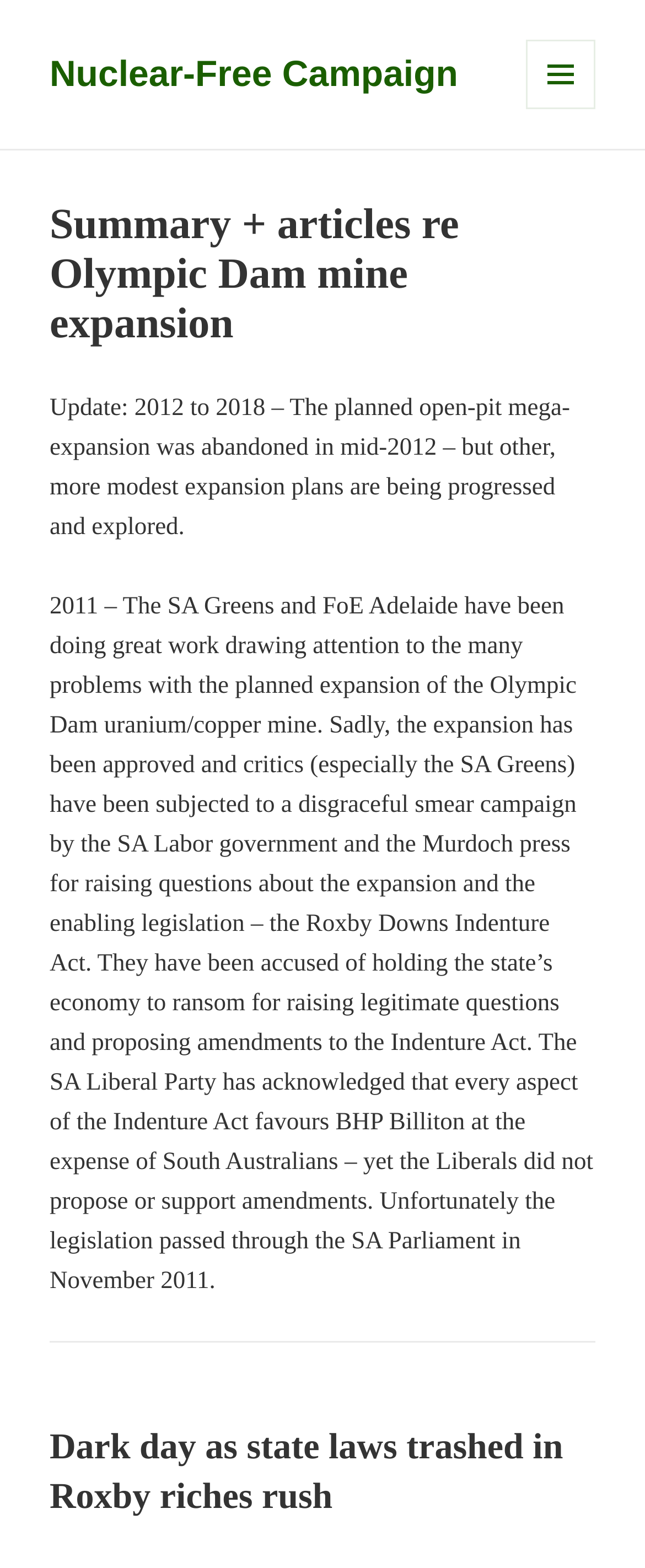Summarize the contents and layout of the webpage in detail.

The webpage is about the Olympic Dam mine expansion and its related issues. At the top-left corner, there is a link to the "Nuclear-Free Campaign" website. On the top-right corner, there is a button labeled "MENU AND WIDGETS" that, when expanded, reveals a header section.

Below the button, there is a main heading that reads "Summary + articles re Olympic Dam mine expansion". Underneath this heading, there is a brief update about the planned open-pit mega-expansion being abandoned in 2012, but with other expansion plans still being progressed.

Following this update, there is a lengthy paragraph discussing the issues surrounding the mine expansion, including the approval of the expansion, the criticism faced by the SA Greens and FoE Adelaide, and the smear campaign by the SA Labor government and the Murdoch press.

Below this paragraph, there is a horizontal separator, and then another heading that reads "Dark day as state laws trashed in Roxby riches rush". Overall, the webpage appears to be a collection of articles and updates related to the Olympic Dam mine expansion, with a focus on the environmental and social implications of the project.